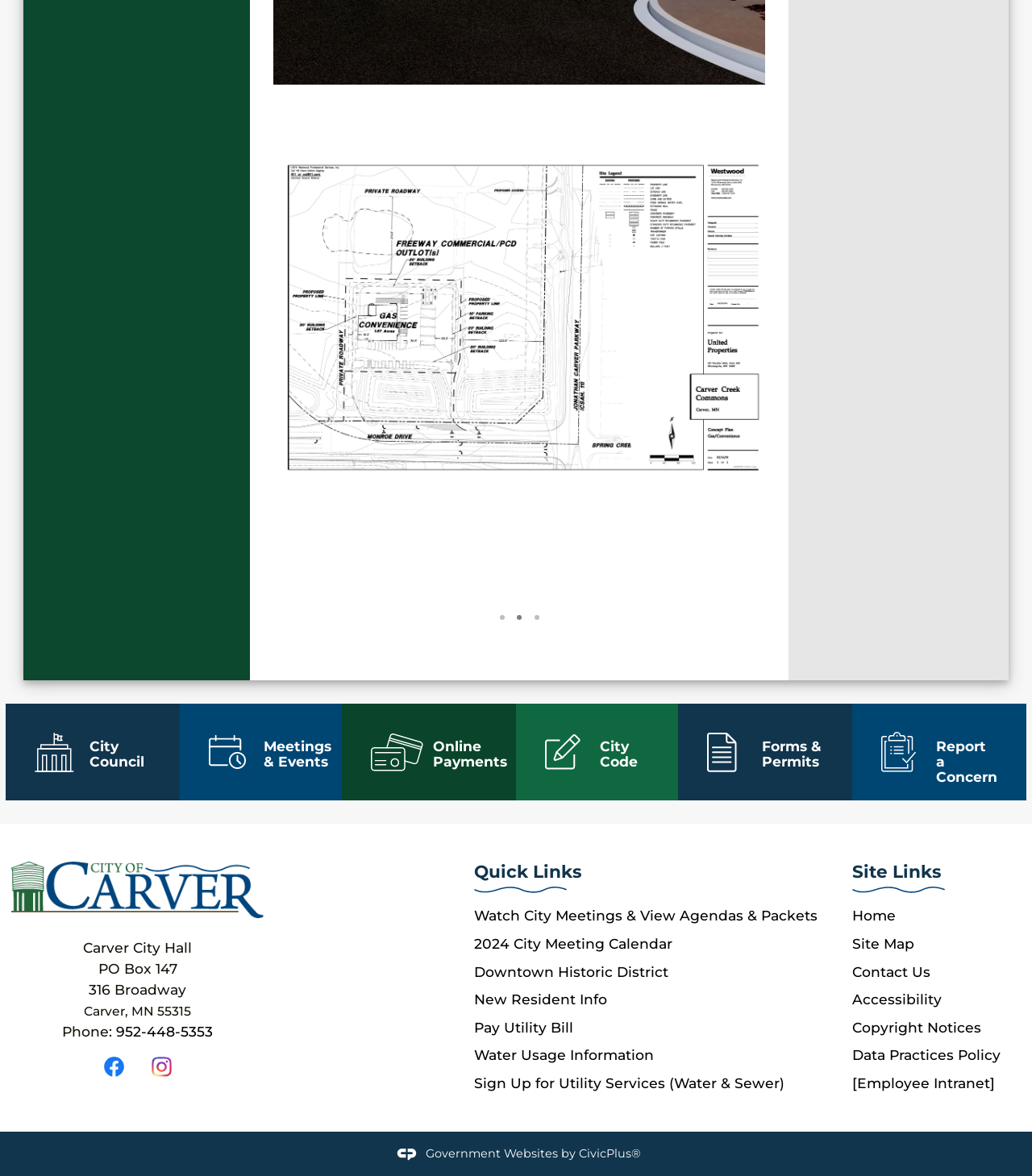Please determine the bounding box coordinates of the element to click in order to execute the following instruction: "Click the 'Facebook' link". The coordinates should be four float numbers between 0 and 1, specified as [left, top, right, bottom].

[0.1, 0.899, 0.12, 0.916]